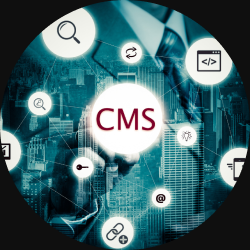Give a one-word or phrase response to the following question: What does the urban skyline in the background represent?

Digital landscape